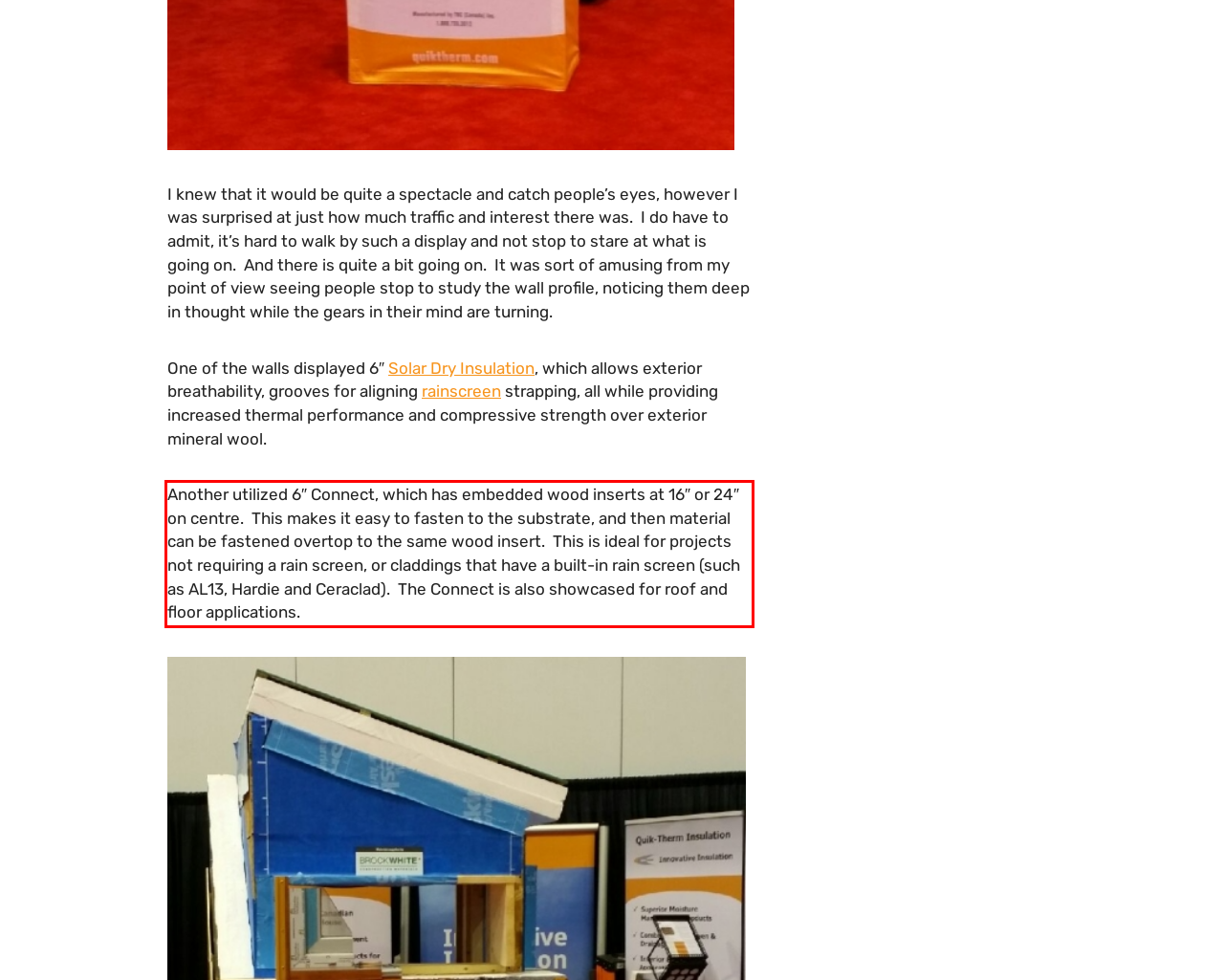Please identify and extract the text from the UI element that is surrounded by a red bounding box in the provided webpage screenshot.

Another utilized 6″ Connect, which has embedded wood inserts at 16″ or 24″ on centre. This makes it easy to fasten to the substrate, and then material can be fastened overtop to the same wood insert. This is ideal for projects not requiring a rain screen, or claddings that have a built-in rain screen (such as AL13, Hardie and Ceraclad). The Connect is also showcased for roof and floor applications.